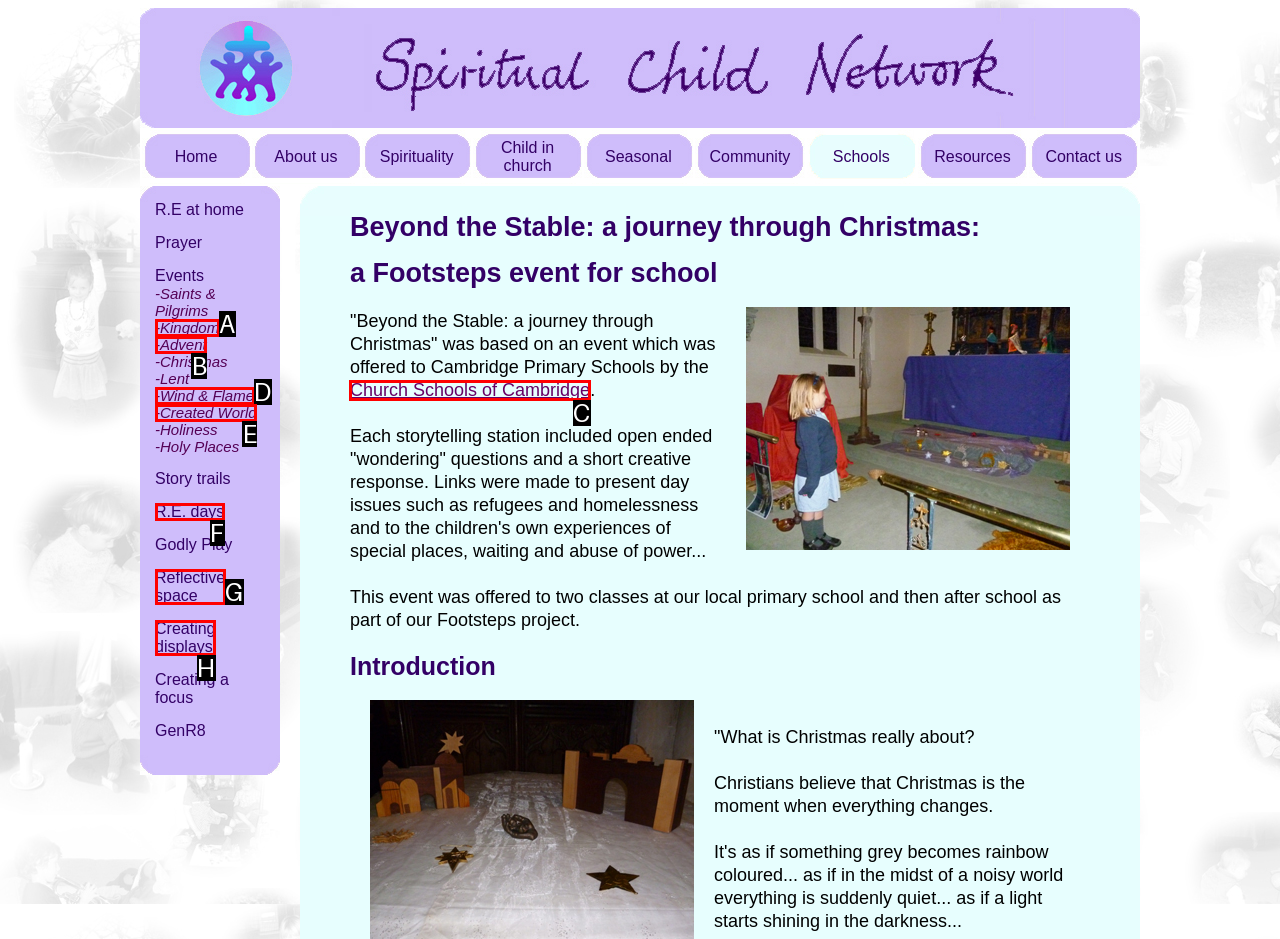Select the appropriate HTML element that needs to be clicked to finish the task: Visit Church Schools of Cambridge
Reply with the letter of the chosen option.

C